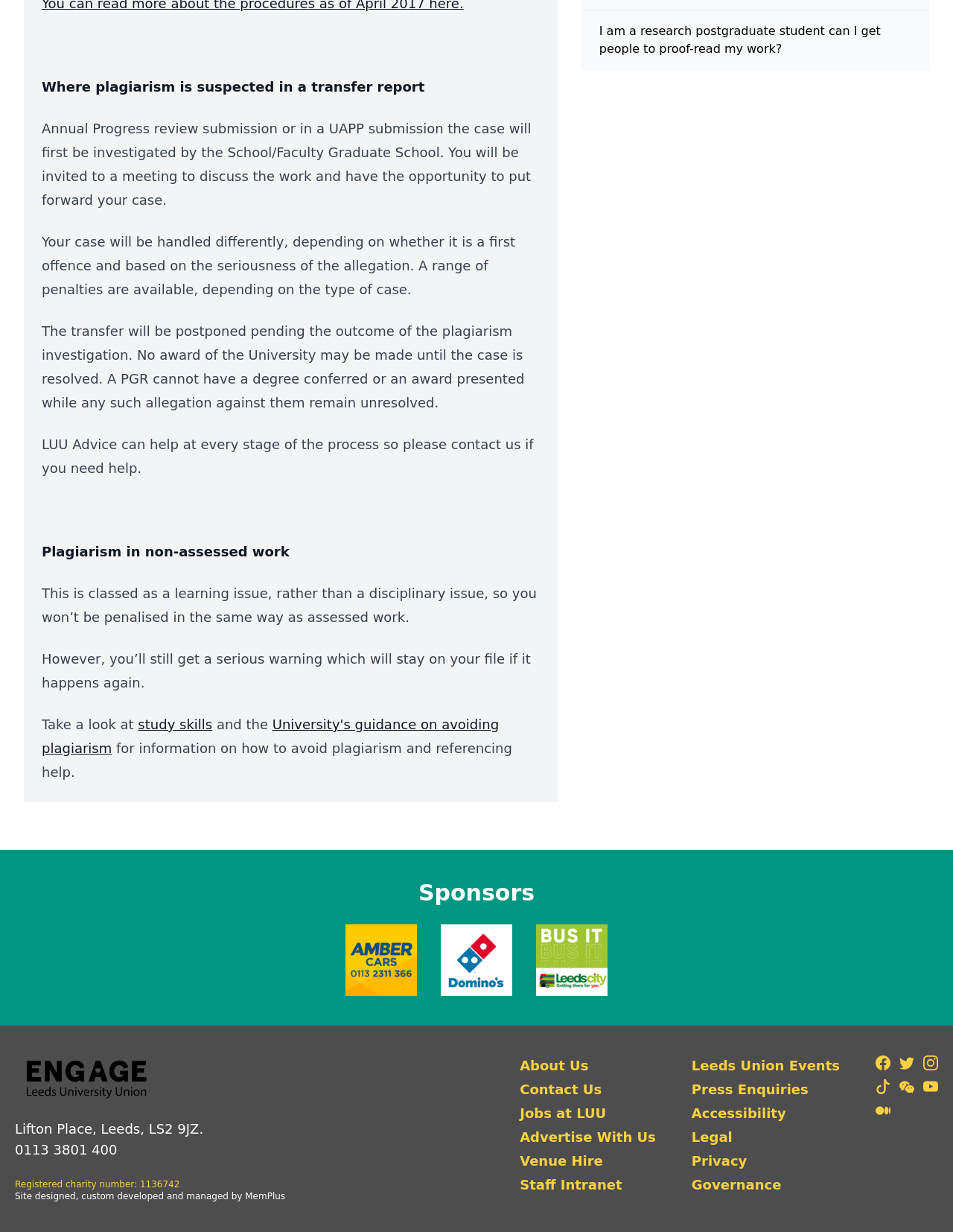Use a single word or phrase to answer the question:
What is the purpose of the University's guidance on avoiding plagiarism?

To avoid plagiarism and referencing help